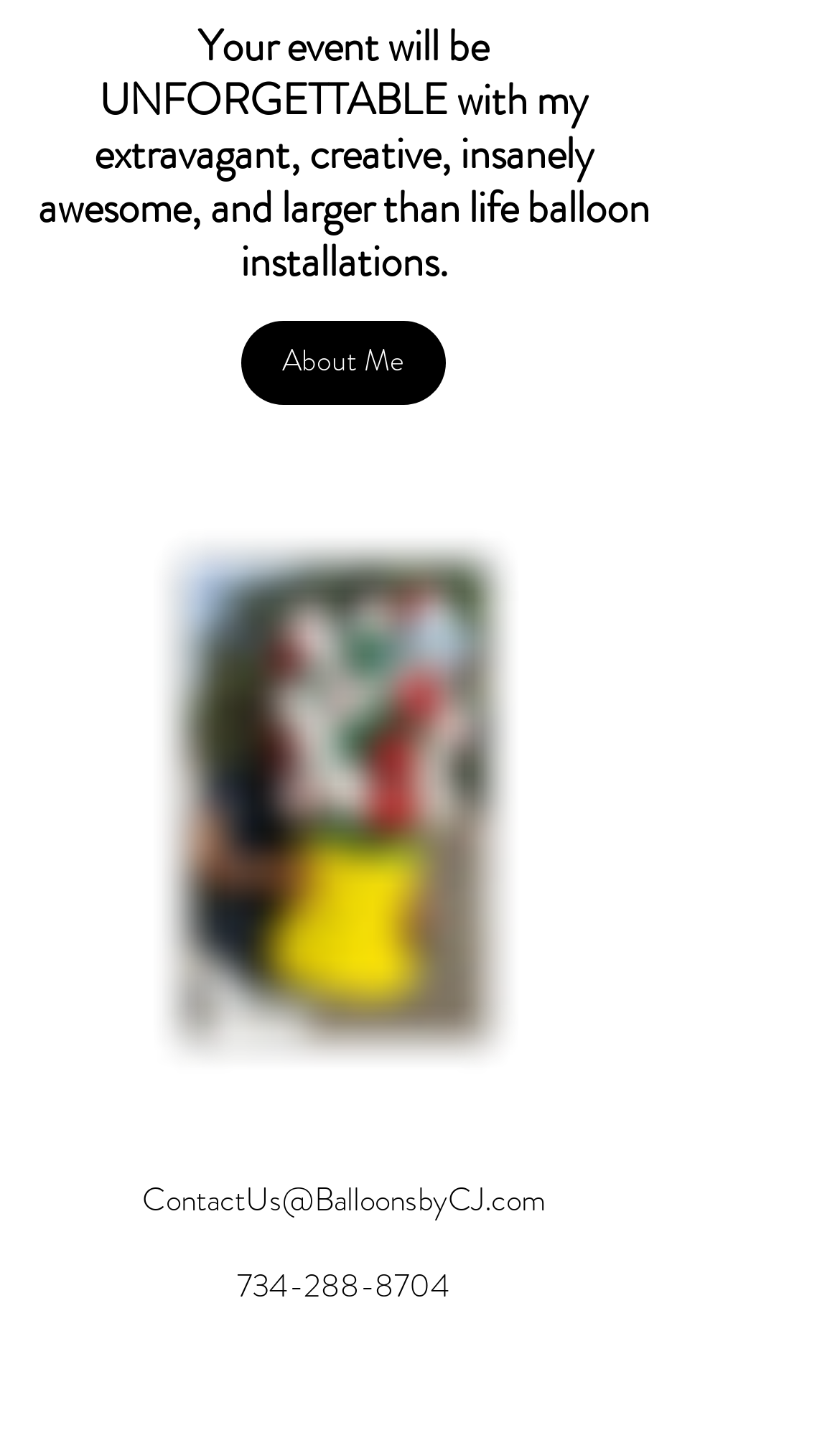Please determine the bounding box coordinates for the UI element described as: "About Me".

[0.287, 0.222, 0.531, 0.28]